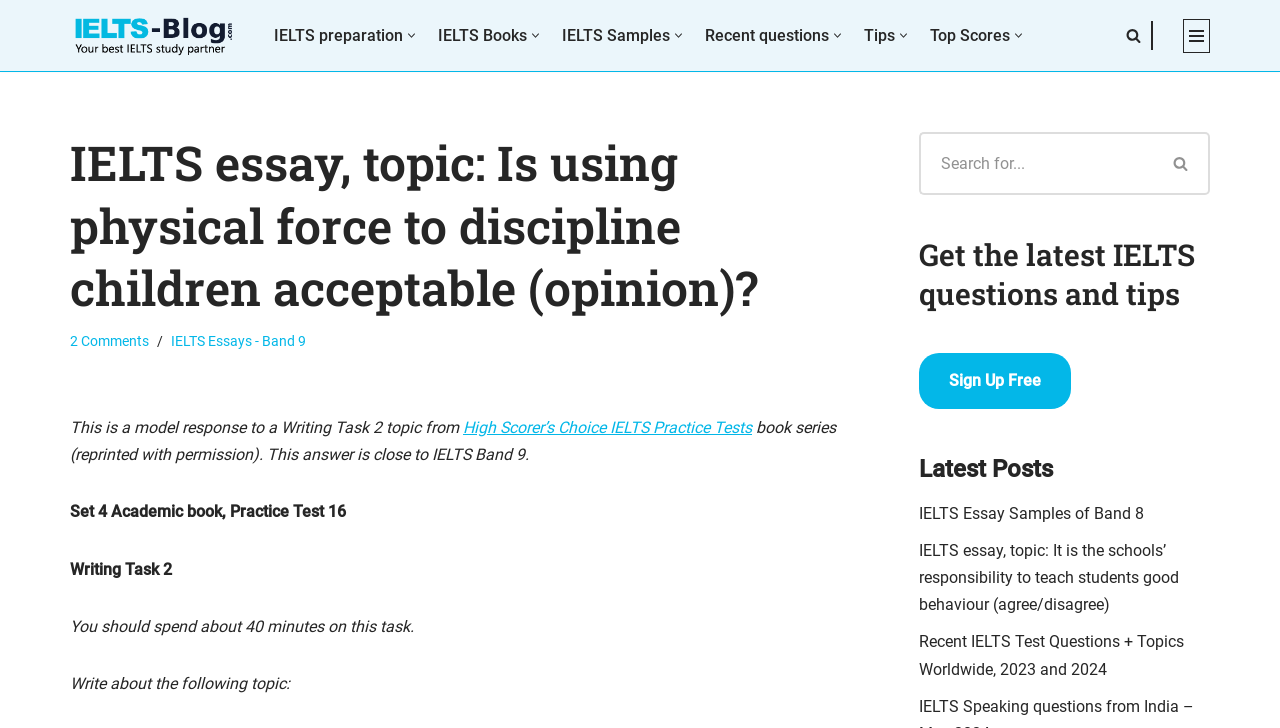How much time should be spent on the Writing Task 2?
We need a detailed and exhaustive answer to the question. Please elaborate.

I determined the answer by looking at the text 'You should spend about 40 minutes on this task.' which is located near the middle of the webpage, indicating the time limit for the Writing Task 2.